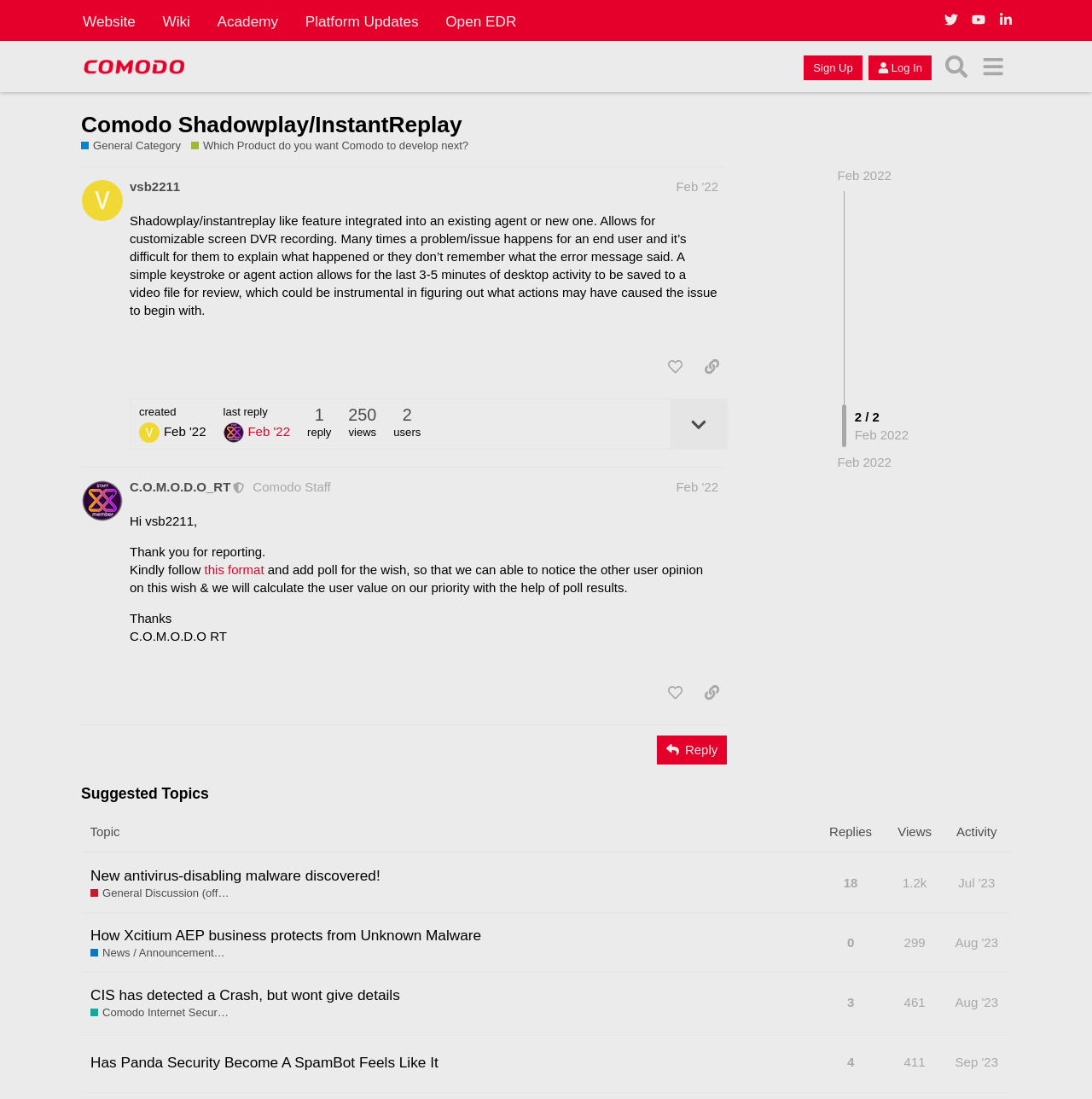What is the username of the moderator who replied to the first post?
Kindly give a detailed and elaborate answer to the question.

I looked at the second post and found that the username of the moderator who replied to the first post is 'C.O.M.O.D.O_RT'.